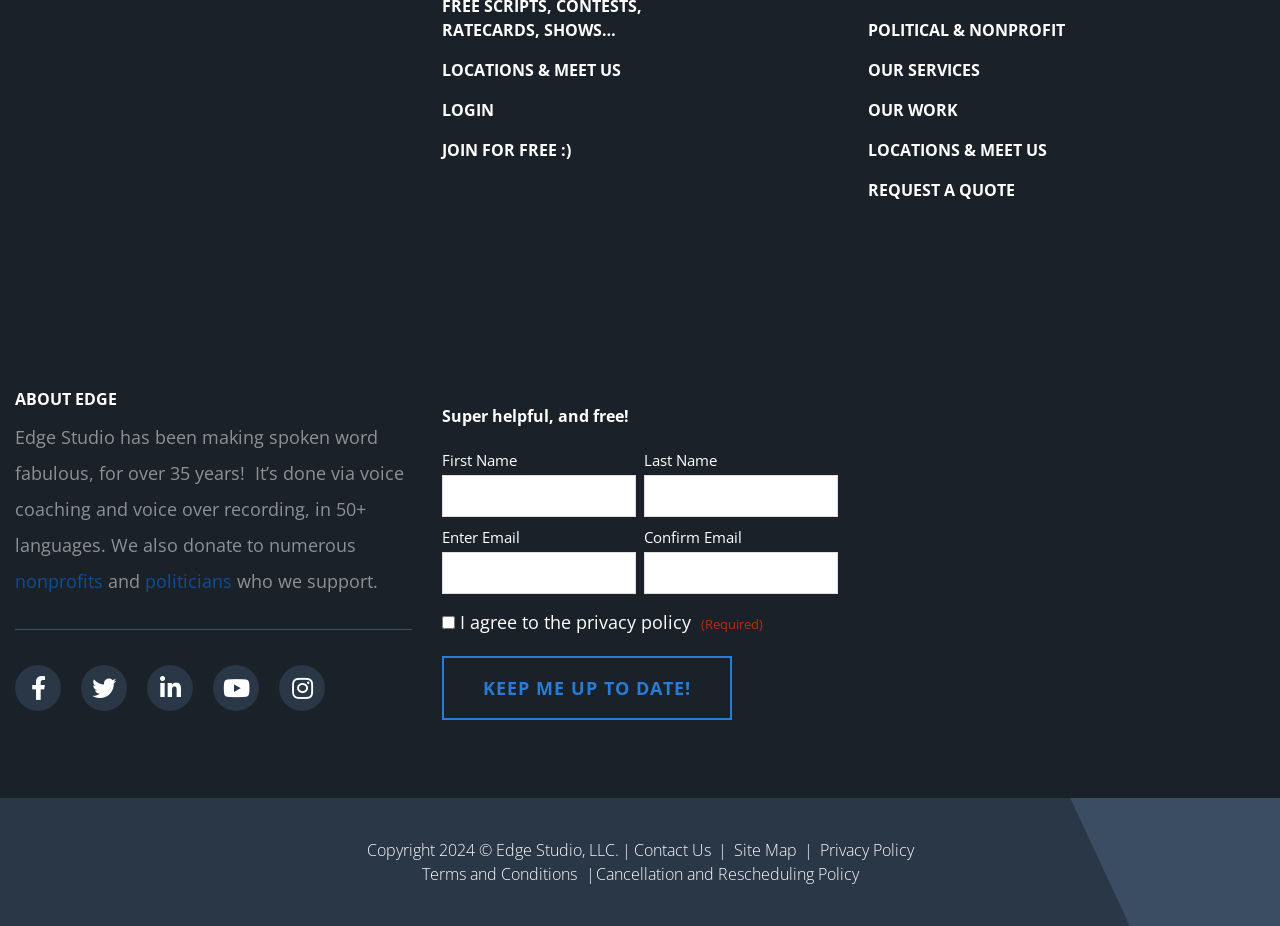Please identify the bounding box coordinates for the region that you need to click to follow this instruction: "Click on the 'KEEP ME UP TO DATE!' button".

[0.345, 0.708, 0.572, 0.778]